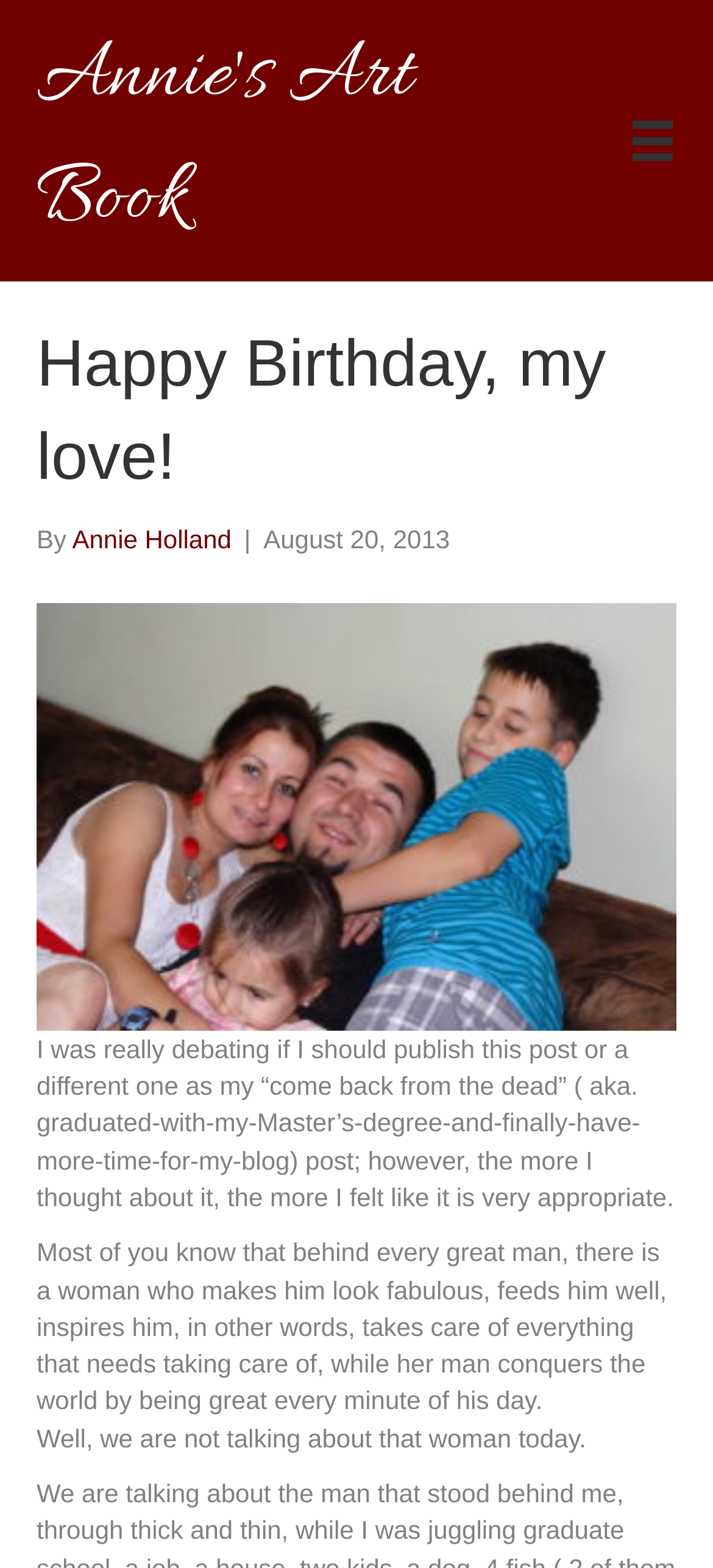Given the element description aria-label="Menu", predict the bounding box coordinates for the UI element in the webpage screenshot. The format should be (top-left x, top-left y, bottom-right x, bottom-right y), and the values should be between 0 and 1.

[0.851, 0.061, 0.98, 0.119]